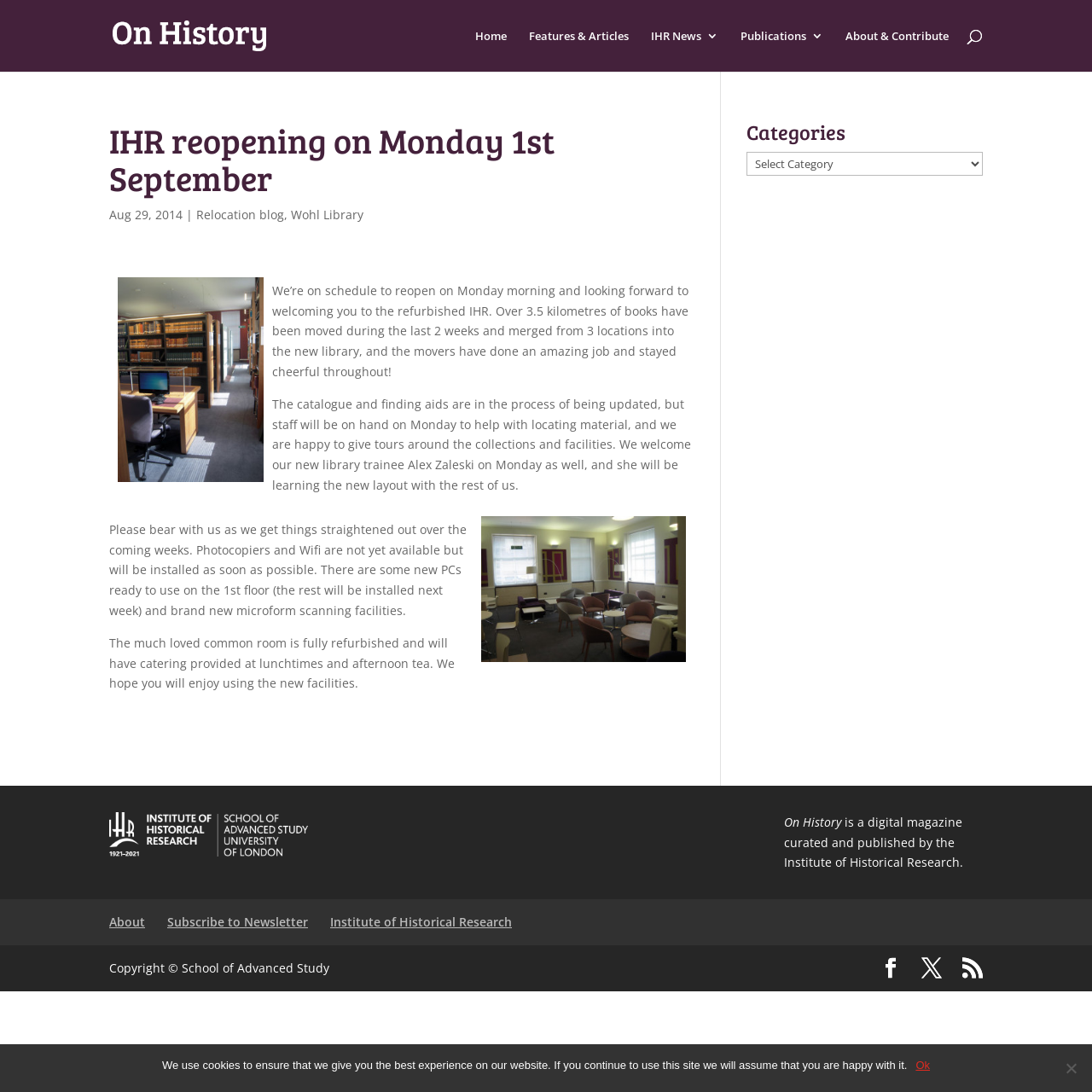Determine the bounding box coordinates of the region I should click to achieve the following instruction: "View the IHR News". Ensure the bounding box coordinates are four float numbers between 0 and 1, i.e., [left, top, right, bottom].

[0.596, 0.027, 0.658, 0.066]